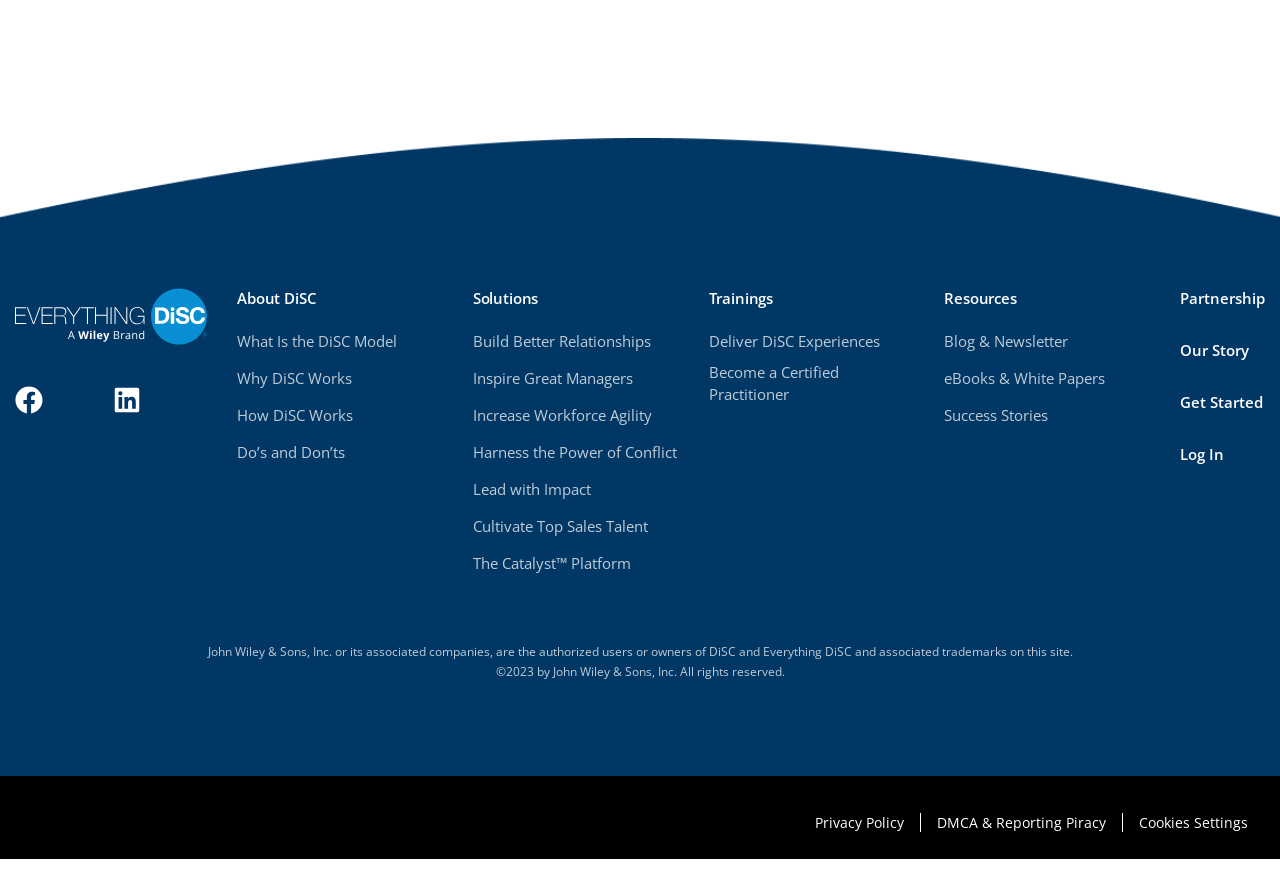Determine the bounding box for the UI element as described: "Harness the Power of Conflict". The coordinates should be represented as four float numbers between 0 and 1, formatted as [left, top, right, bottom].

[0.369, 0.499, 0.529, 0.524]